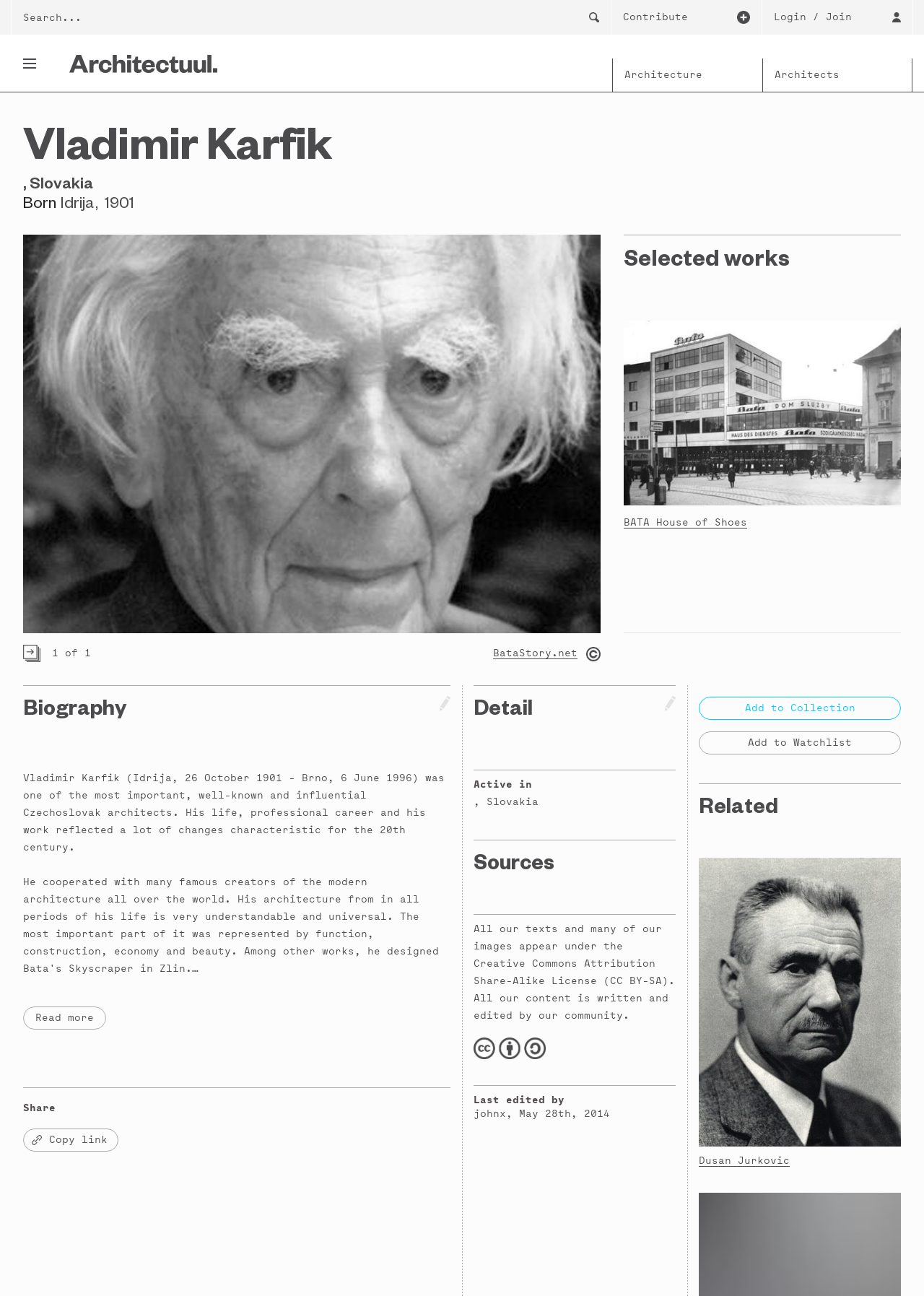Determine the bounding box coordinates of the clickable element to achieve the following action: 'Read more about Vladimir Karfik'. Provide the coordinates as four float values between 0 and 1, formatted as [left, top, right, bottom].

[0.025, 0.777, 0.115, 0.795]